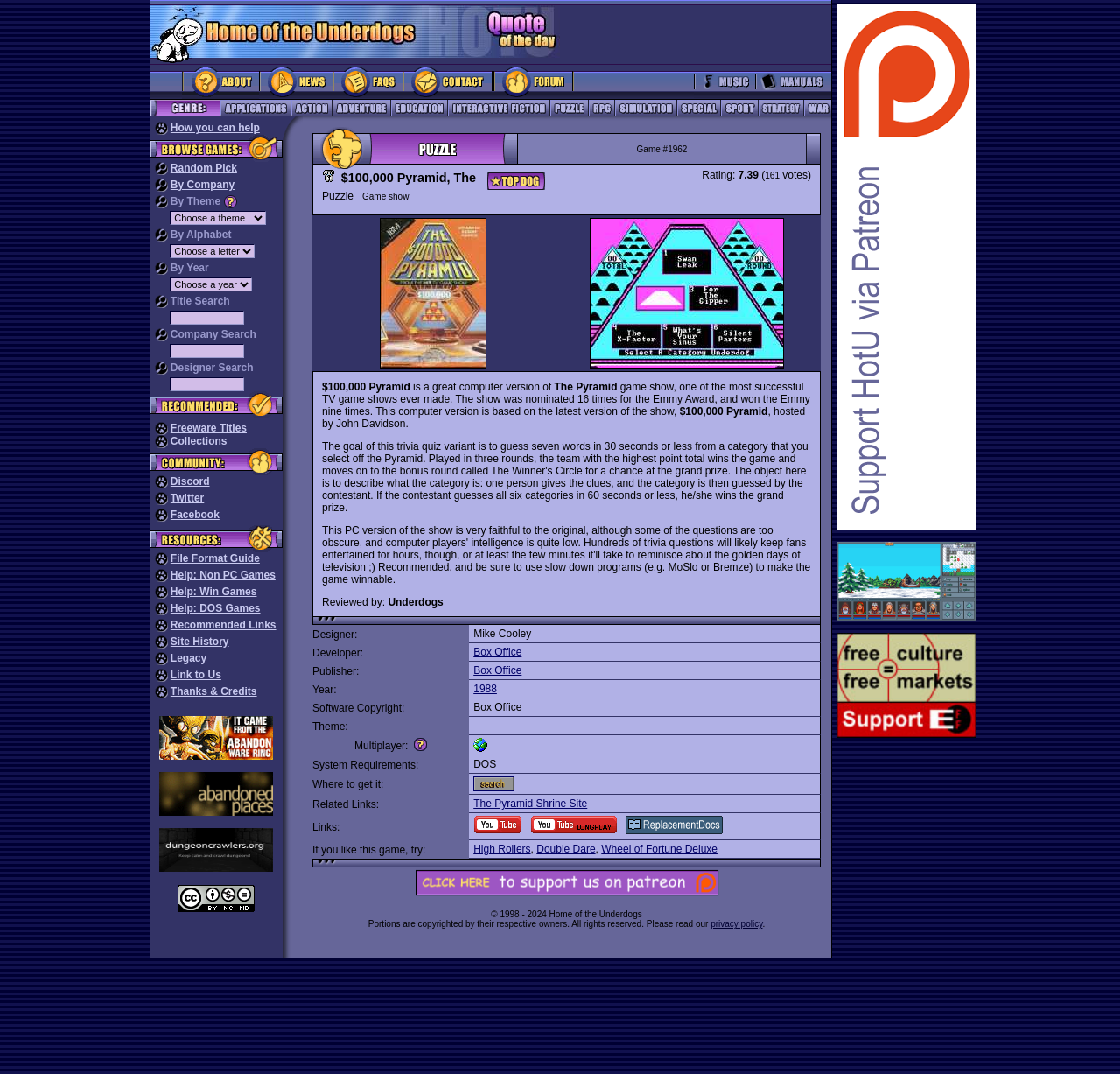Pinpoint the bounding box coordinates of the clickable element needed to complete the instruction: "Explore the Music section". The coordinates should be provided as four float numbers between 0 and 1: [left, top, right, bottom].

[0.619, 0.083, 0.674, 0.095]